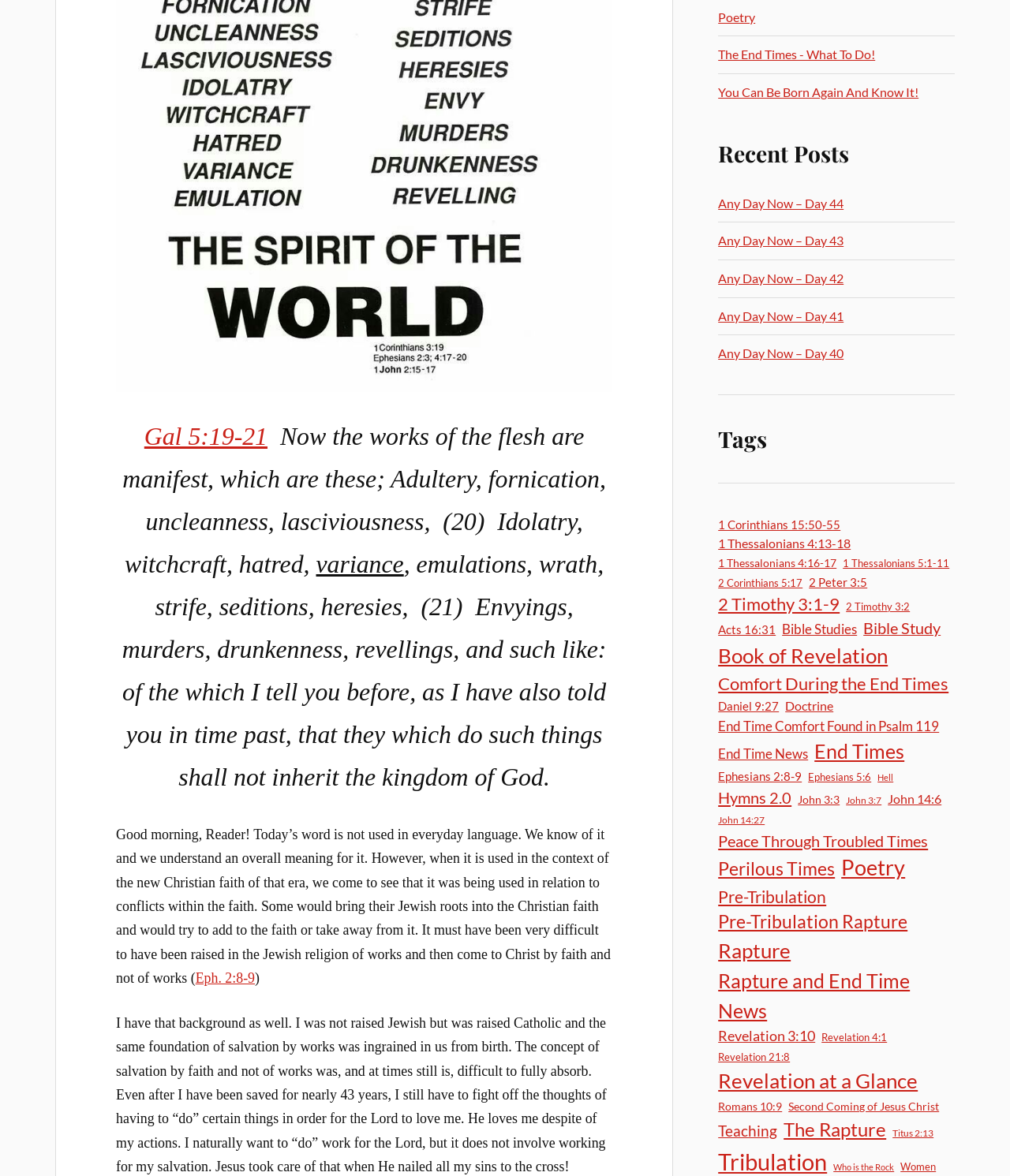Use the details in the image to answer the question thoroughly: 
What is the topic of the Bible study in Ephesians?

The topic of the Bible study in Ephesians is Eph 2:8-9, which is indicated by the link 'Eph. 2:8-9' in the text.